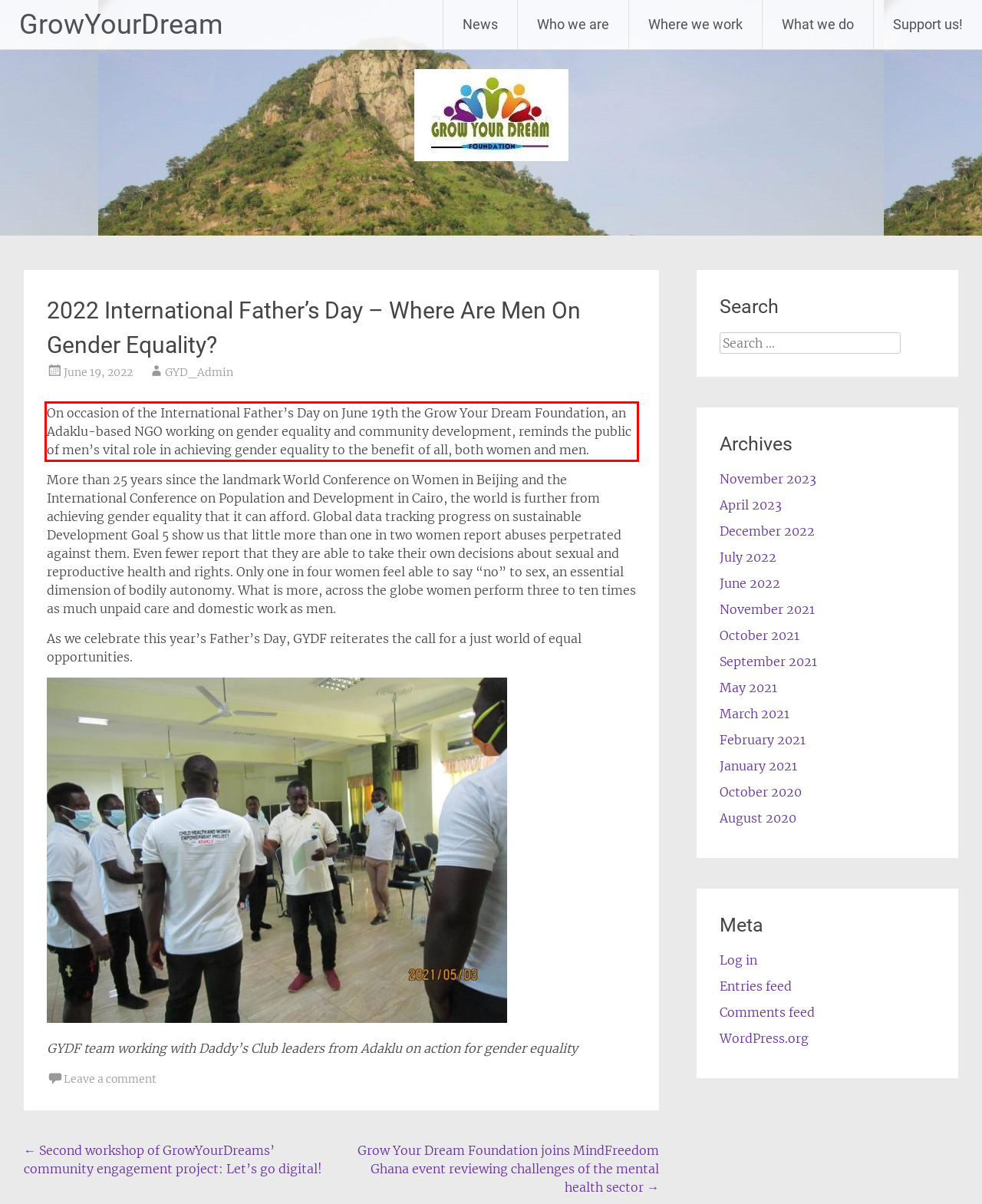You are provided with a screenshot of a webpage containing a red bounding box. Please extract the text enclosed by this red bounding box.

On occasion of the International Father’s Day on June 19th the Grow Your Dream Foundation, an Adaklu-based NGO working on gender equality and community development, reminds the public of men’s vital role in achieving gender equality to the benefit of all, both women and men.